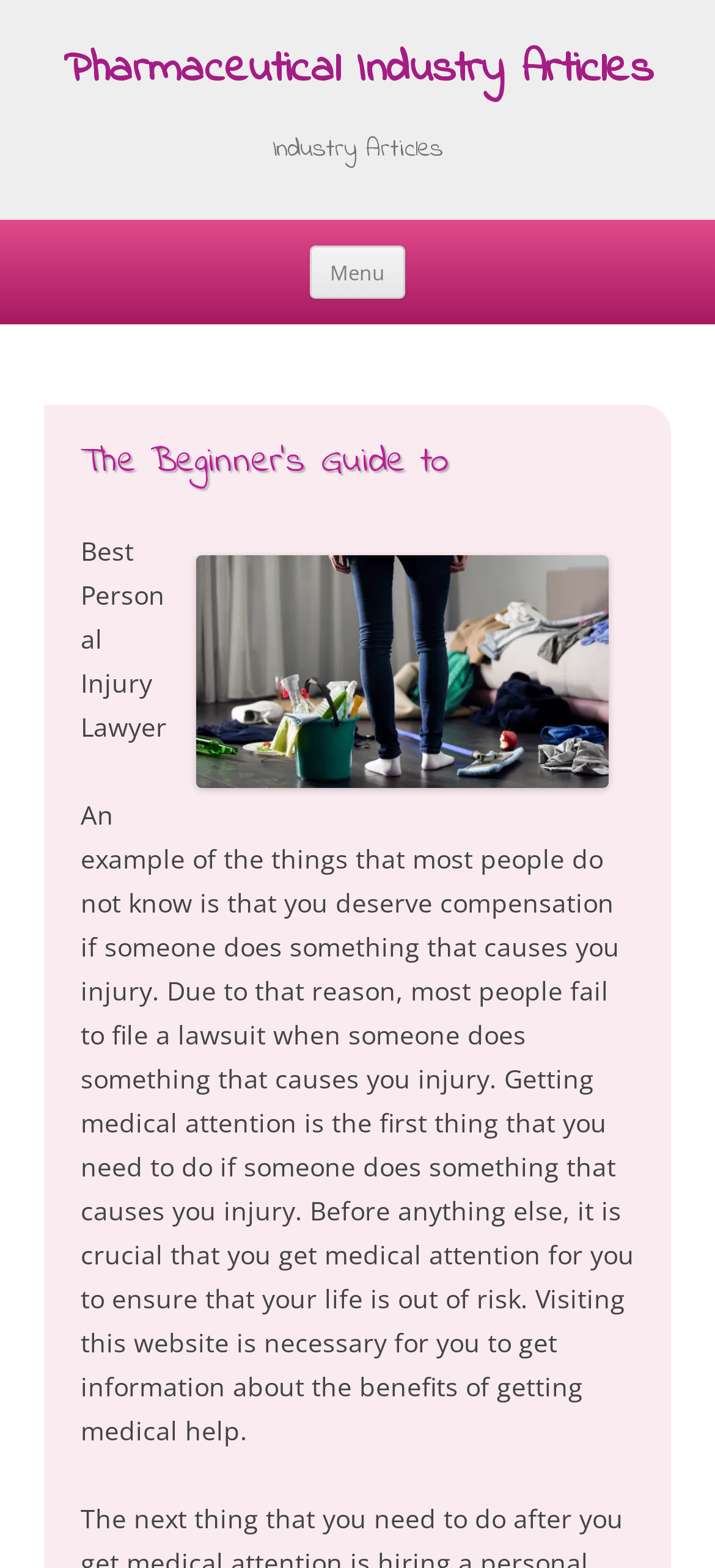Offer an extensive depiction of the webpage and its key elements.

The webpage is titled "The Beginner's Guide to Pharmaceutical Industry Articles" and appears to be an article or blog post. At the top, there is a large heading that reads "Pharmaceutical Industry Articles" with a link to the same title. Below this, there is a smaller heading that says "Industry Articles". 

On the right side of the page, there is a button labeled "Menu" and a link that says "Skip to content". The "Skip to content" link is positioned above a header section that contains the title "The Beginner's Guide to". 

Below the header section, there is an image that takes up a significant portion of the page. To the left of the image, there are two blocks of text. The first block is a heading that reads "Best Personal Injury Lawyer", and the second block is a paragraph of text that discusses the importance of seeking medical attention and compensation if someone causes you injury.